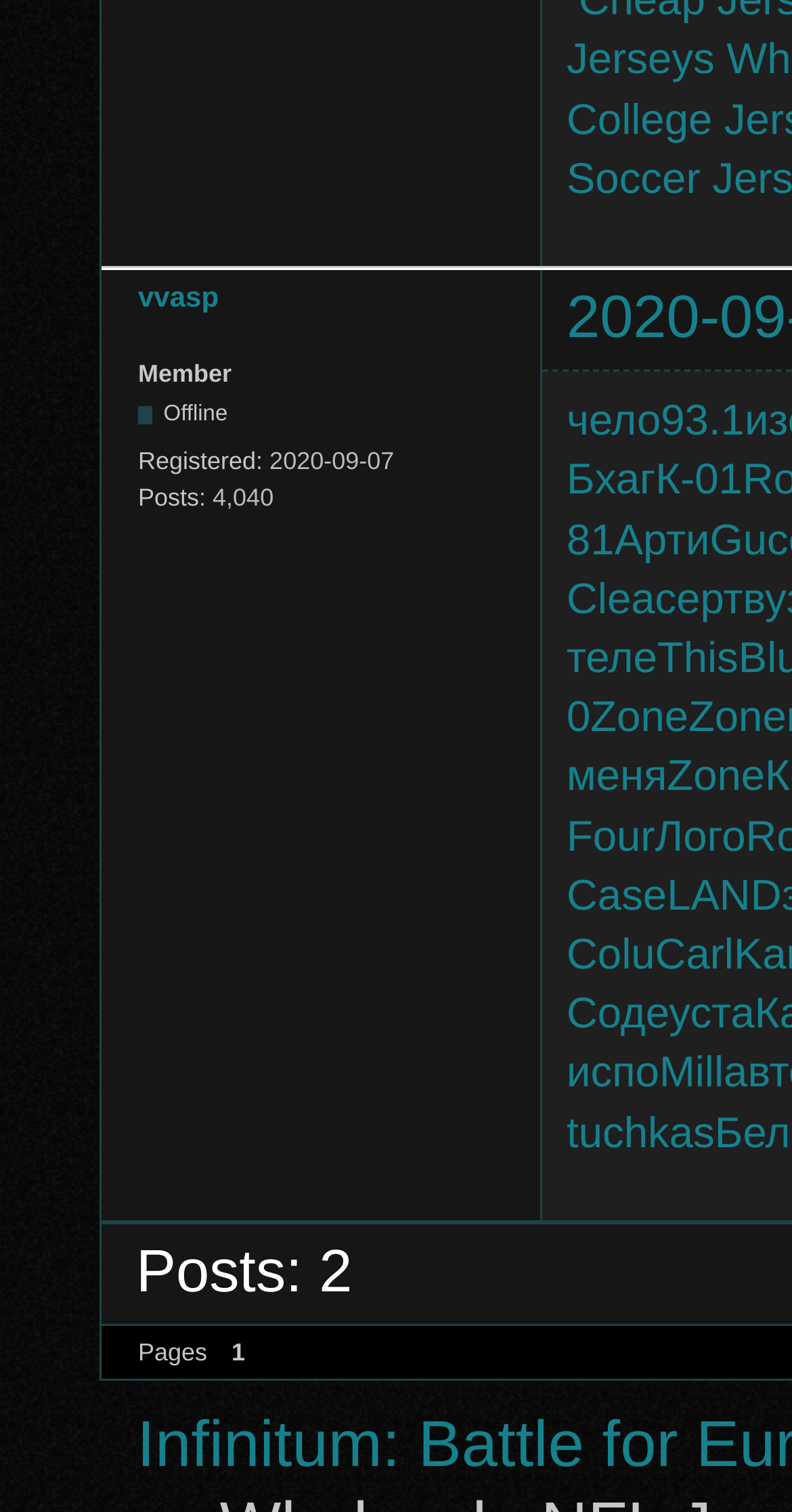Identify the bounding box coordinates of the section that should be clicked to achieve the task described: "Click on чело link".

[0.715, 0.263, 0.834, 0.294]